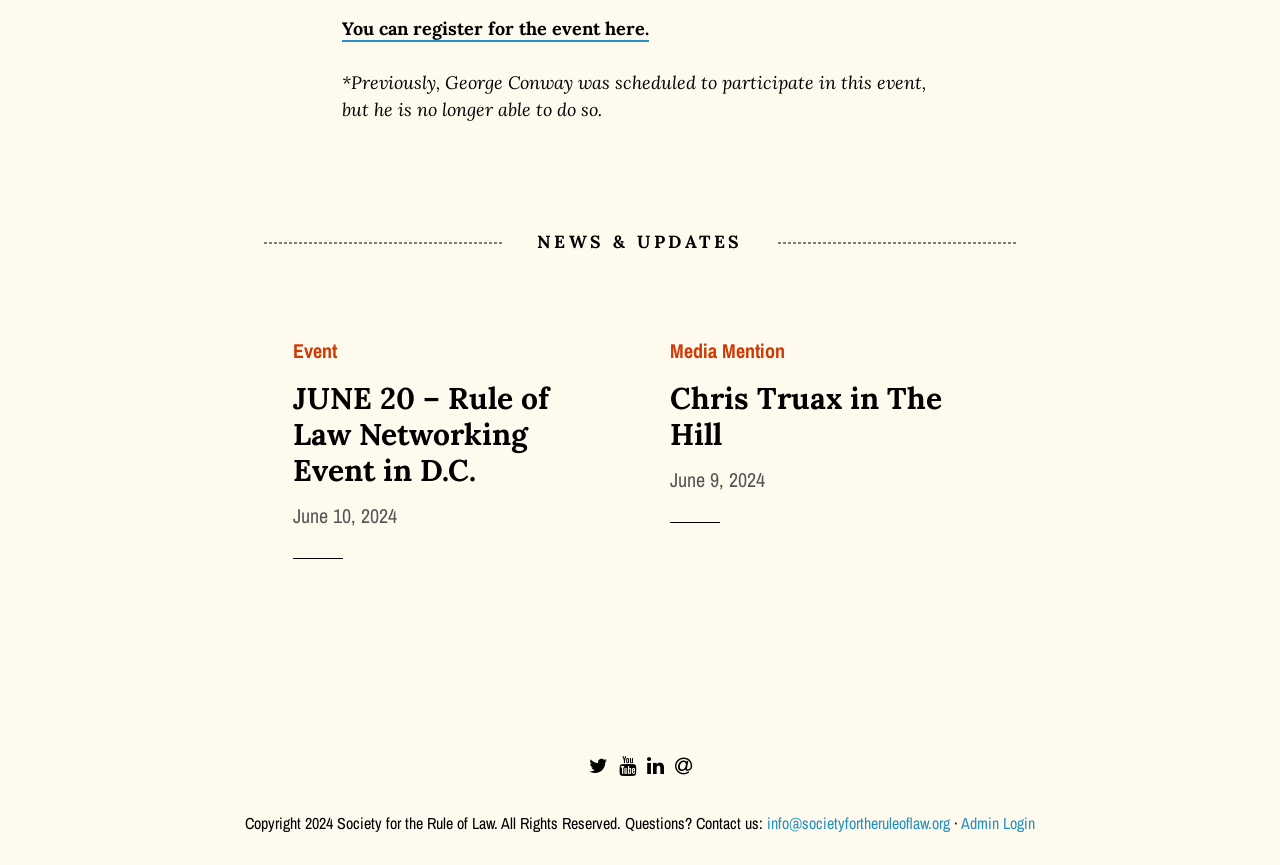Predict the bounding box coordinates for the UI element described as: "Chris Truax in The Hill". The coordinates should be four float numbers between 0 and 1, presented as [left, top, right, bottom].

[0.523, 0.438, 0.736, 0.524]